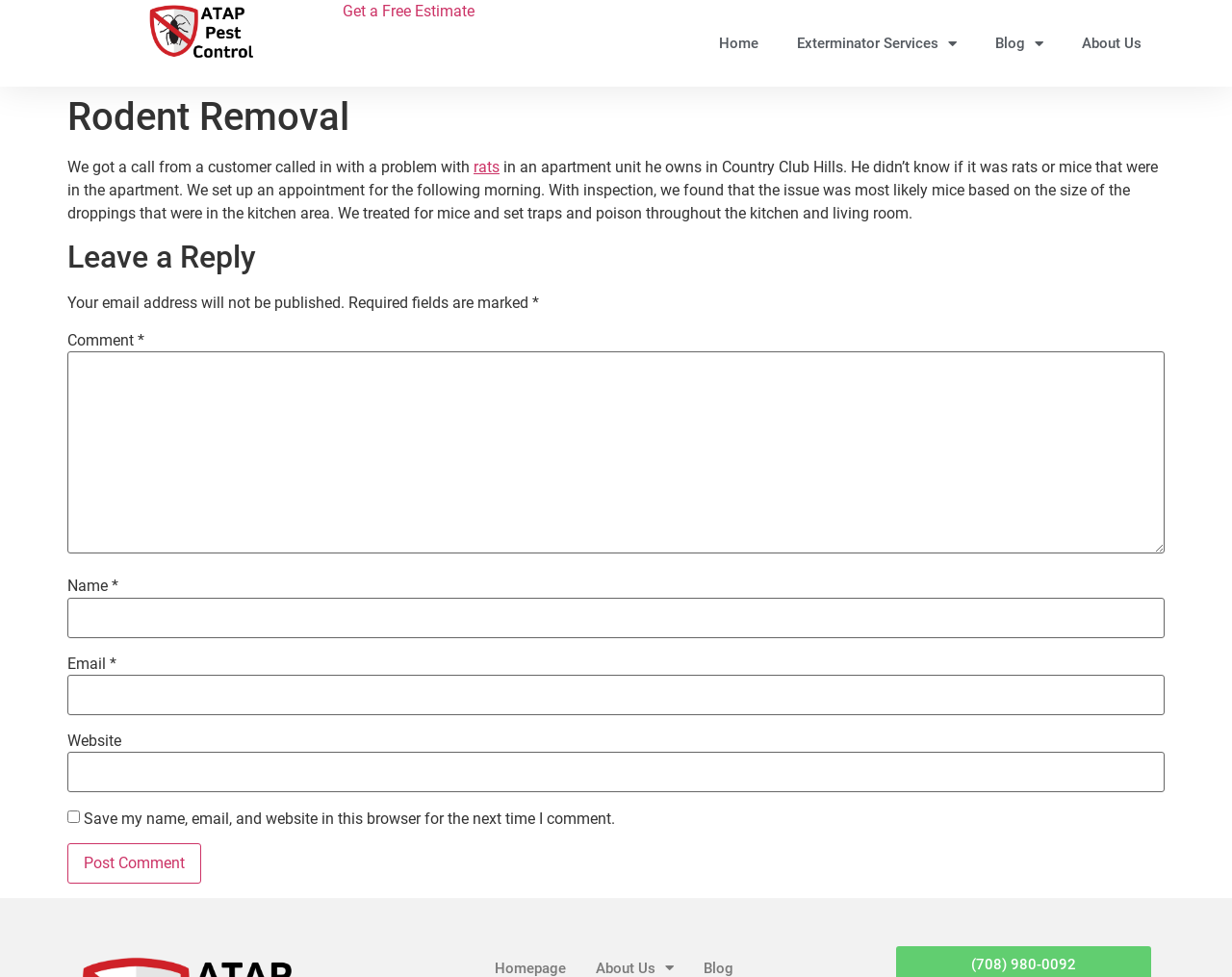How many fields are required in the comment form?
Can you provide a detailed and comprehensive answer to the question?

I examined the comment form and found that the fields 'Comment', 'Name', and 'Email' are marked as required. Therefore, there are 3 required fields in the comment form.